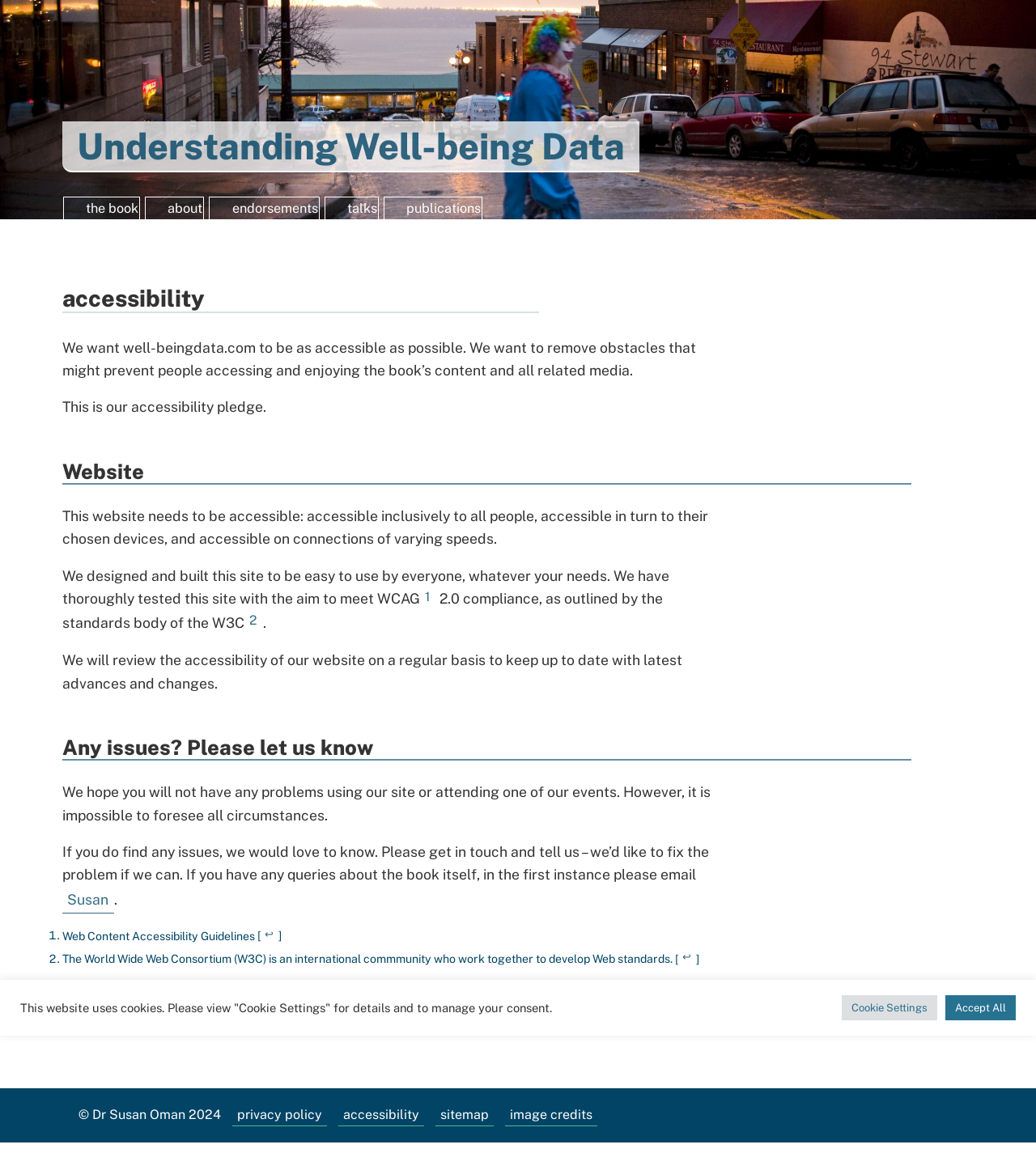Provide the bounding box coordinates of the UI element that matches the description: "Cookie Settings".

[0.812, 0.863, 0.905, 0.885]